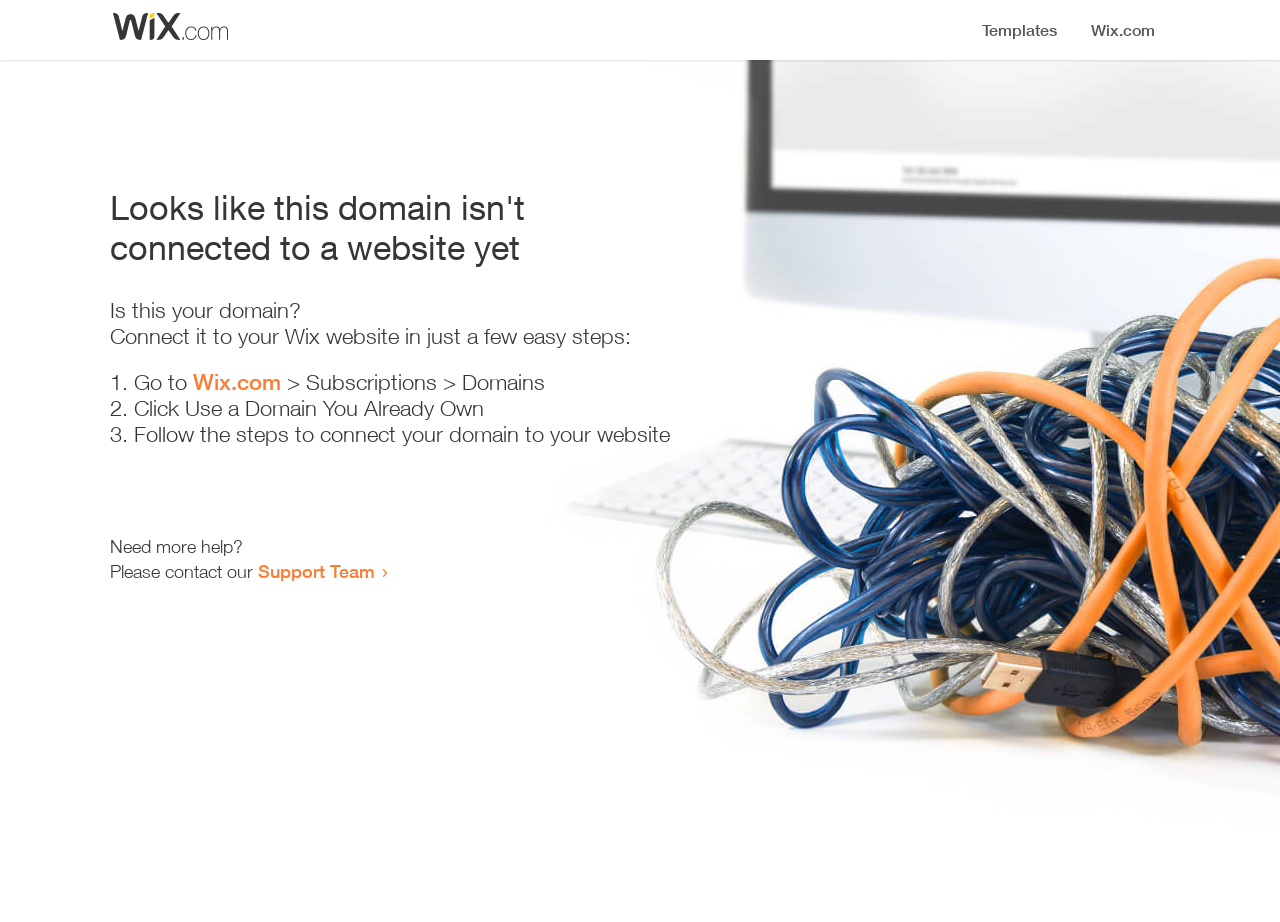How many steps are required to connect the domain?
Use the image to answer the question with a single word or phrase.

3